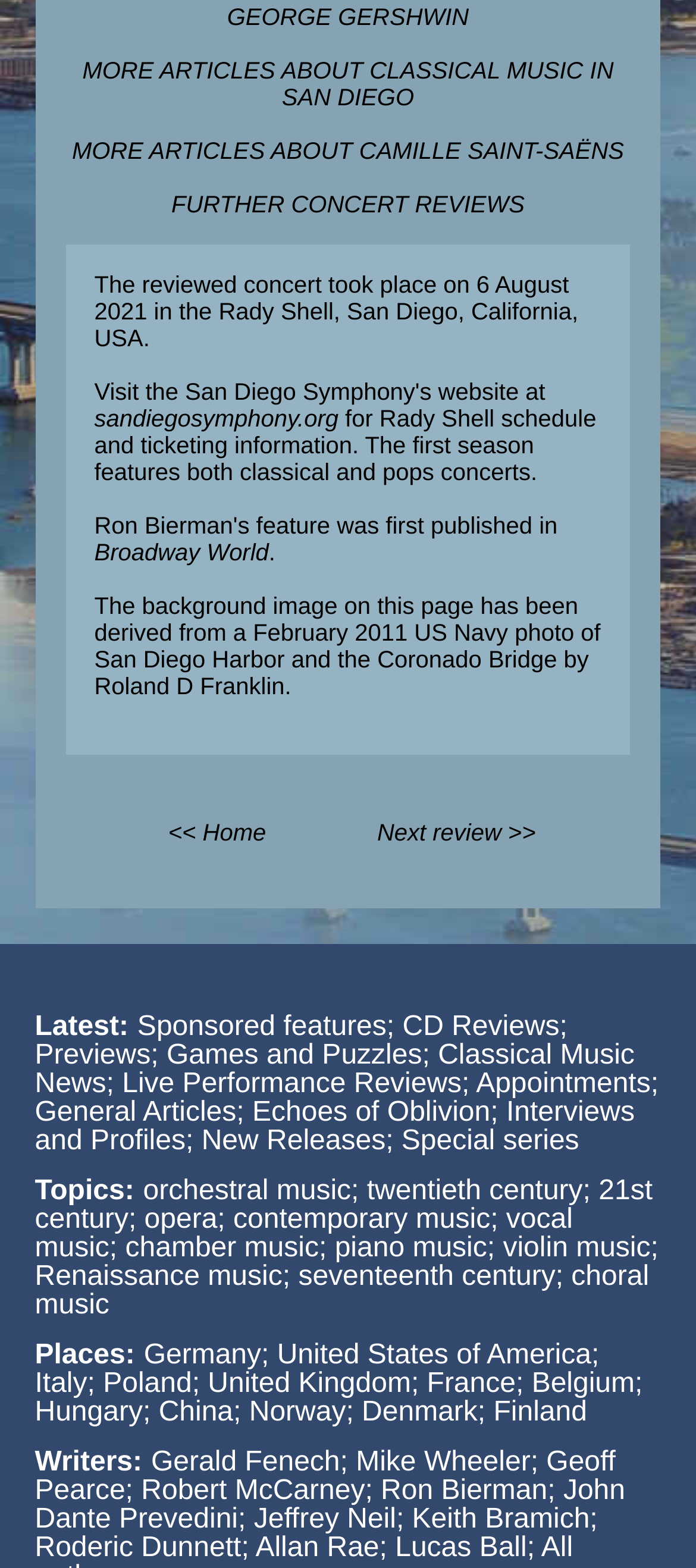Predict the bounding box coordinates of the area that should be clicked to accomplish the following instruction: "Go to the next review". The bounding box coordinates should consist of four float numbers between 0 and 1, i.e., [left, top, right, bottom].

[0.542, 0.523, 0.77, 0.54]